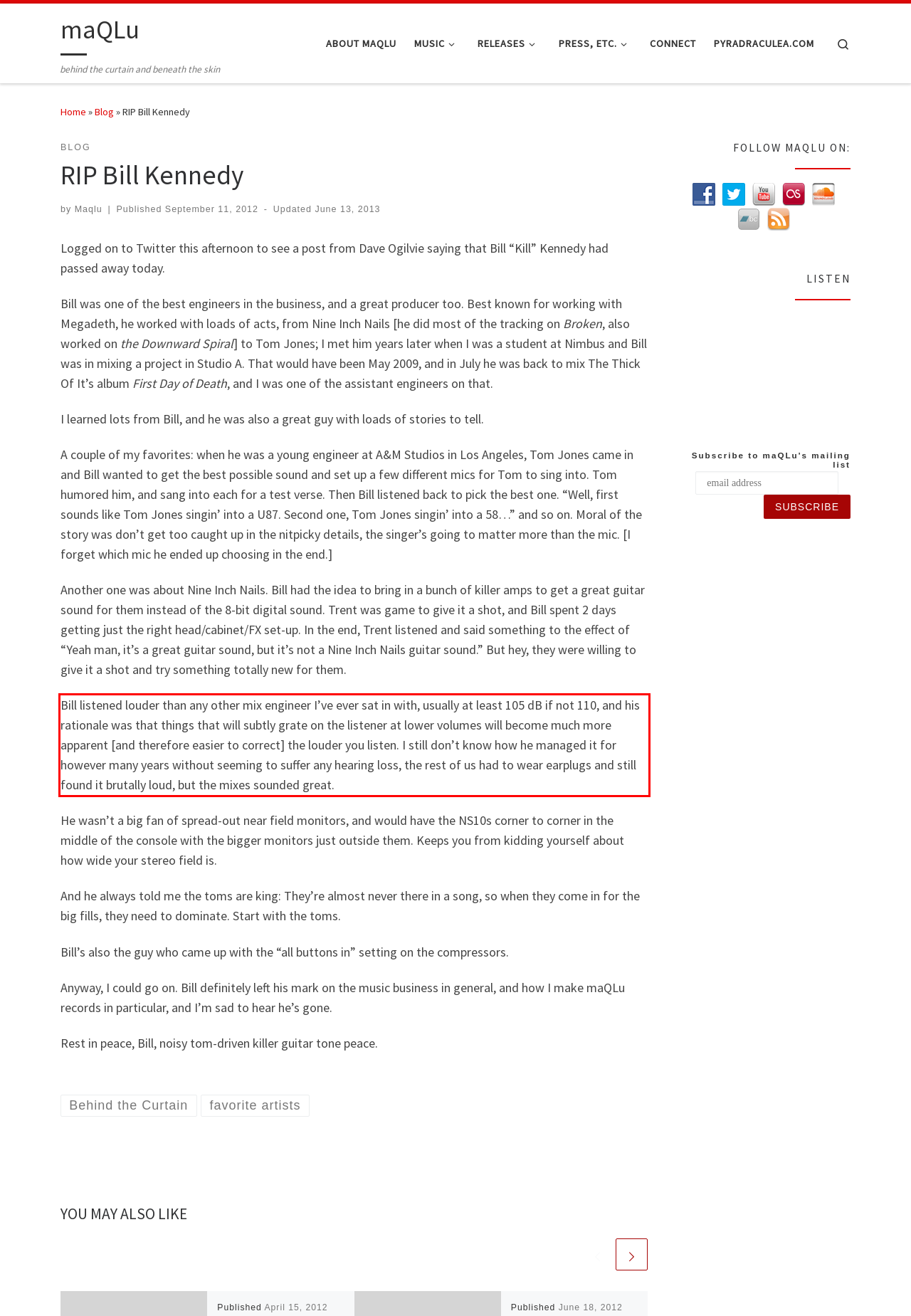In the given screenshot, locate the red bounding box and extract the text content from within it.

Bill listened louder than any other mix engineer I’ve ever sat in with, usually at least 105 dB if not 110, and his rationale was that things that will subtly grate on the listener at lower volumes will become much more apparent [and therefore easier to correct] the louder you listen. I still don’t know how he managed it for however many years without seeming to suffer any hearing loss, the rest of us had to wear earplugs and still found it brutally loud, but the mixes sounded great.